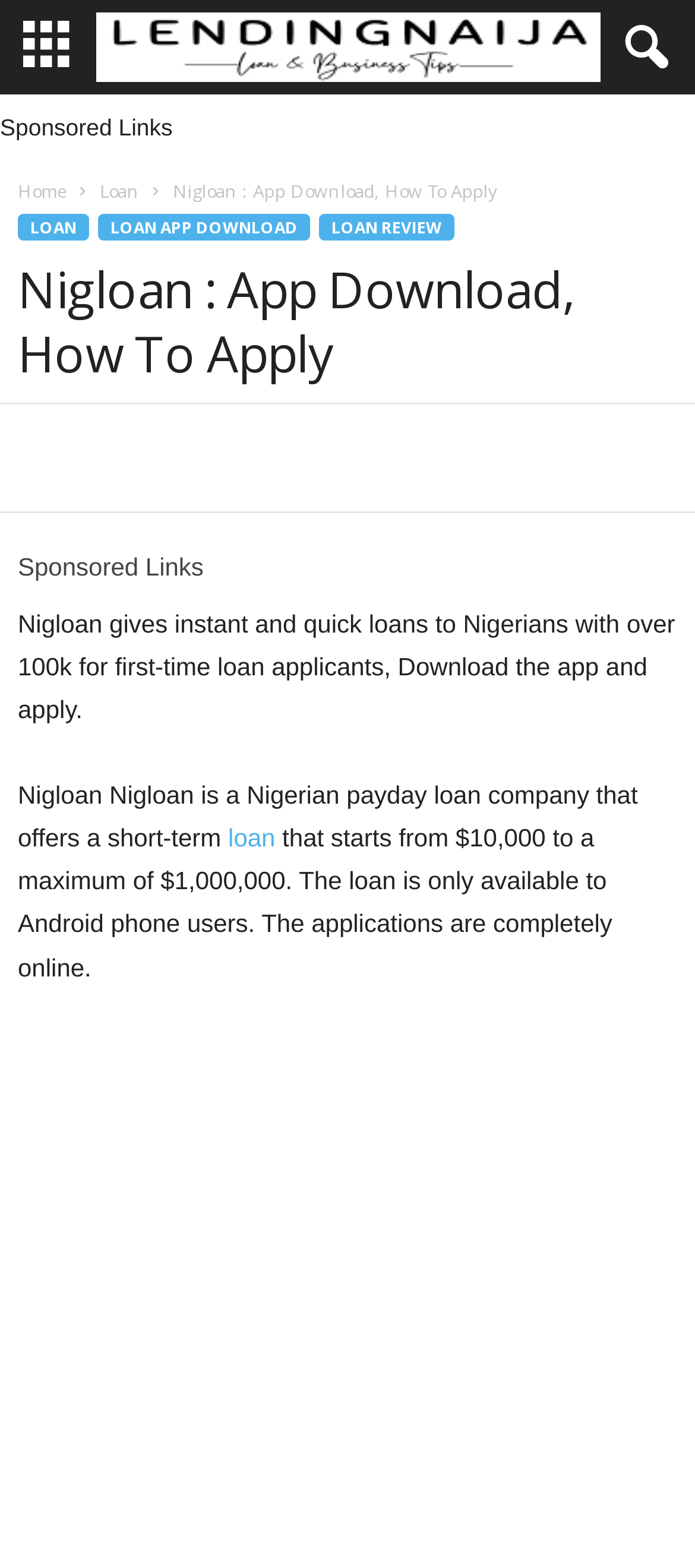Analyze and describe the webpage in a detailed narrative.

The webpage is about Nigloan, a Nigerian payday loan company. At the top, there is a layout table spanning the entire width of the page, with a link containing an icon on the left and a button on the right. Below this, there is a section with the title "Sponsored Links" that contains several links, including "Home", "Loan", and "Nigloan : App Download, How To Apply". 

To the right of the "Sponsored Links" section, there is a header with the same title as the webpage, "Nigloan : App Download, How To Apply". Below this, there are several social media links represented by icons, including share, Facebook, Twitter, Instagram, and LinkedIn.

The main content of the webpage is divided into three paragraphs. The first paragraph describes Nigloan's loan service, stating that it provides instant and quick loans to Nigerians with over 100k for first-time loan applicants, and encourages users to download the app and apply. The second paragraph provides more information about Nigloan, describing it as a Nigerian payday loan company that offers short-term loans. The third paragraph elaborates on the loan details, stating that the loan amount ranges from $10,000 to $1,000,000 and is only available to Android phone users, with completely online applications.